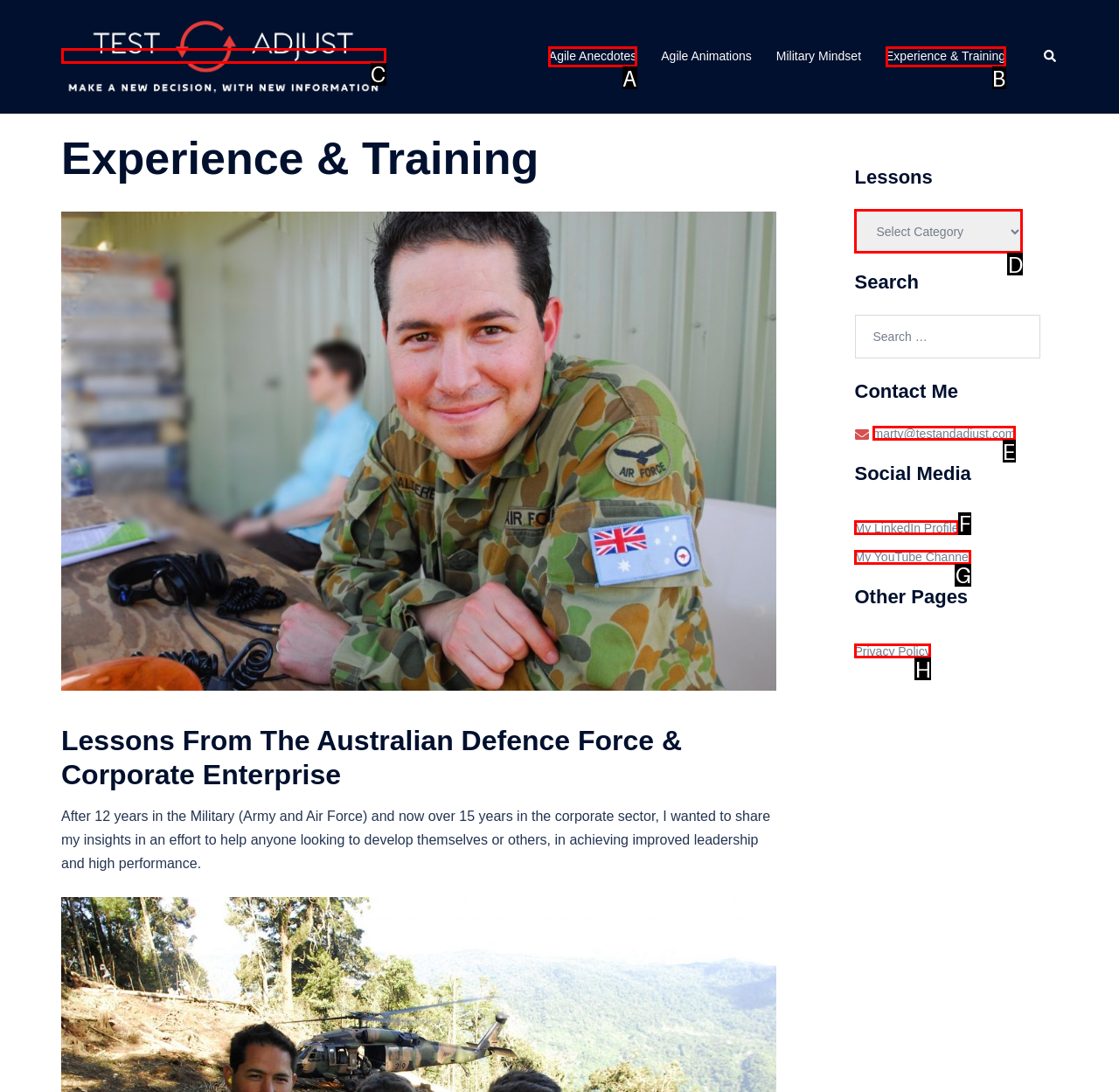Point out the option that best suits the description: marty@testandadjust.com
Indicate your answer with the letter of the selected choice.

E